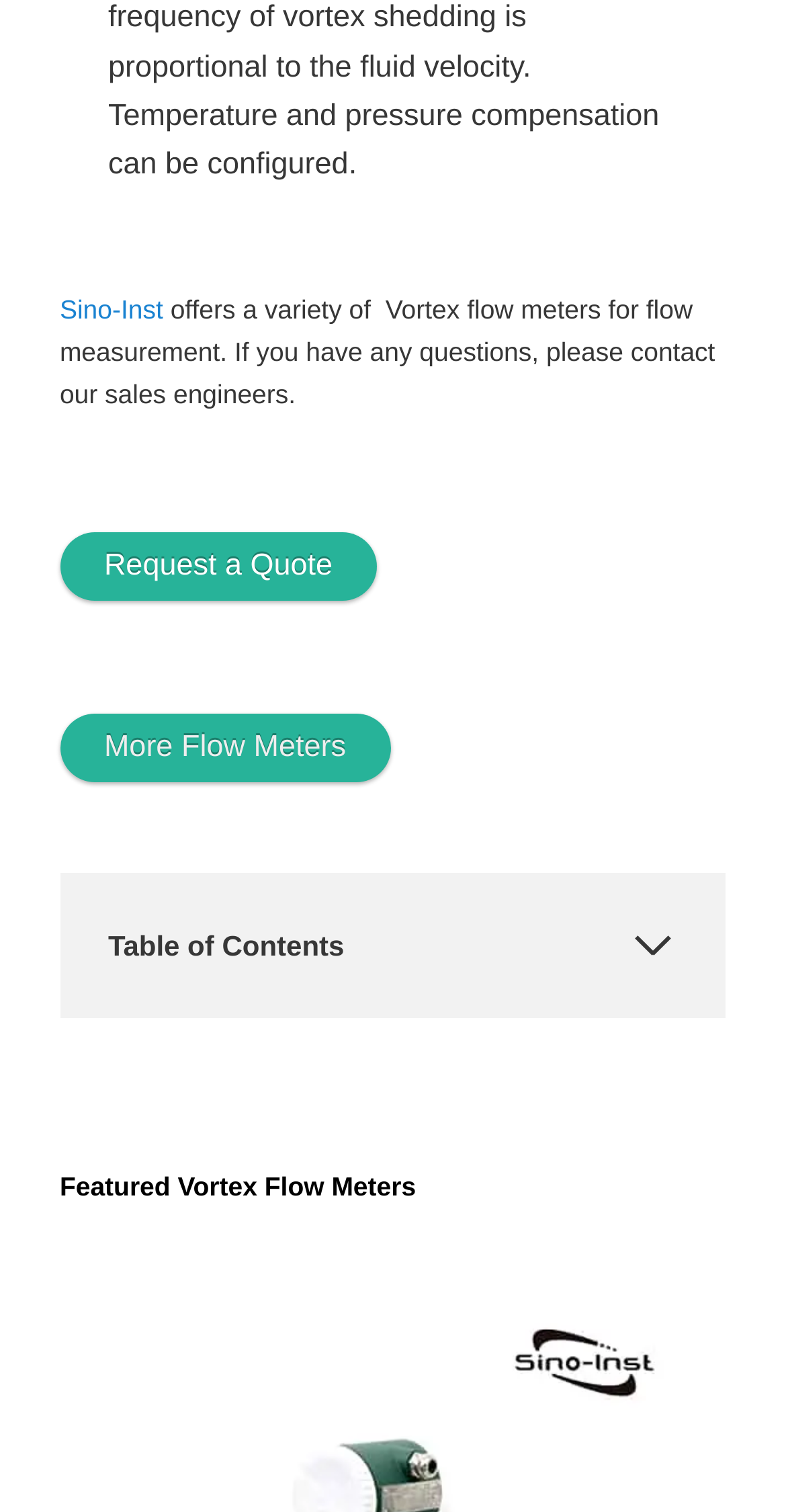Utilize the details in the image to give a detailed response to the question: What is the topic of the section below the 'Table of Contents'?

The section below the 'Table of Contents' has a heading 'Featured Vortex Flow Meters', which suggests that it provides information about specific vortex flow meter products or models.